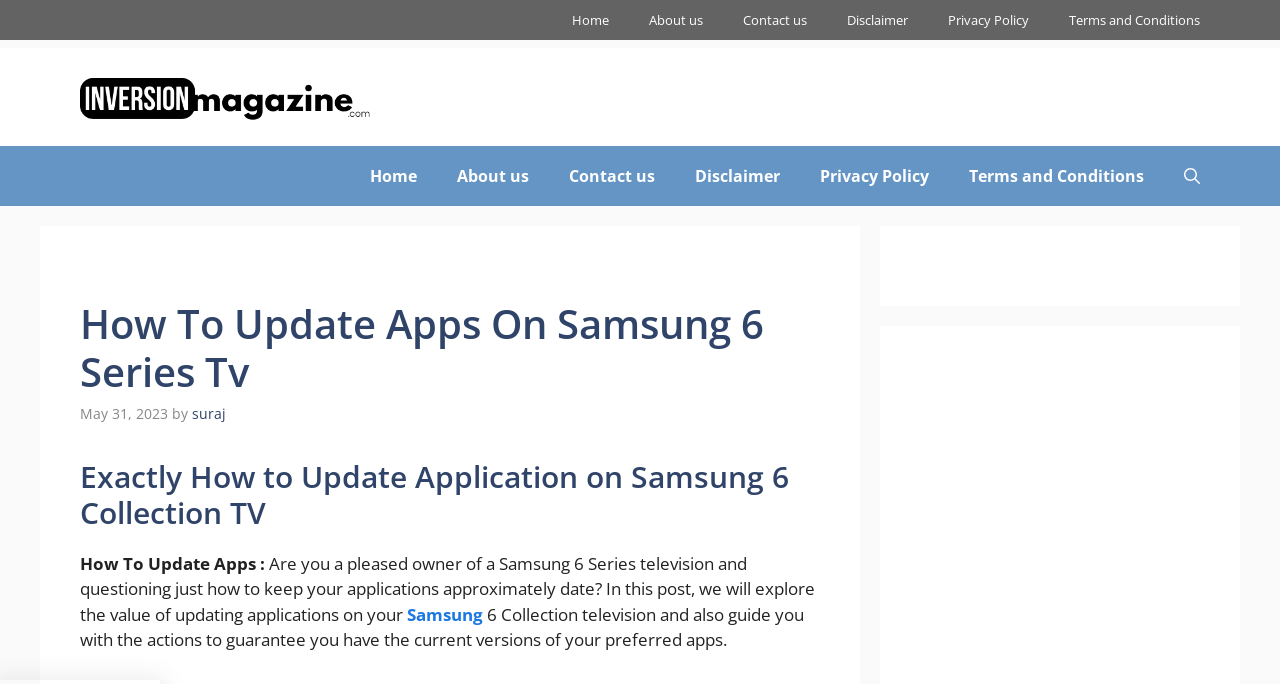Determine the bounding box coordinates of the clickable region to follow the instruction: "Go to the About us page".

[0.491, 0.0, 0.565, 0.058]